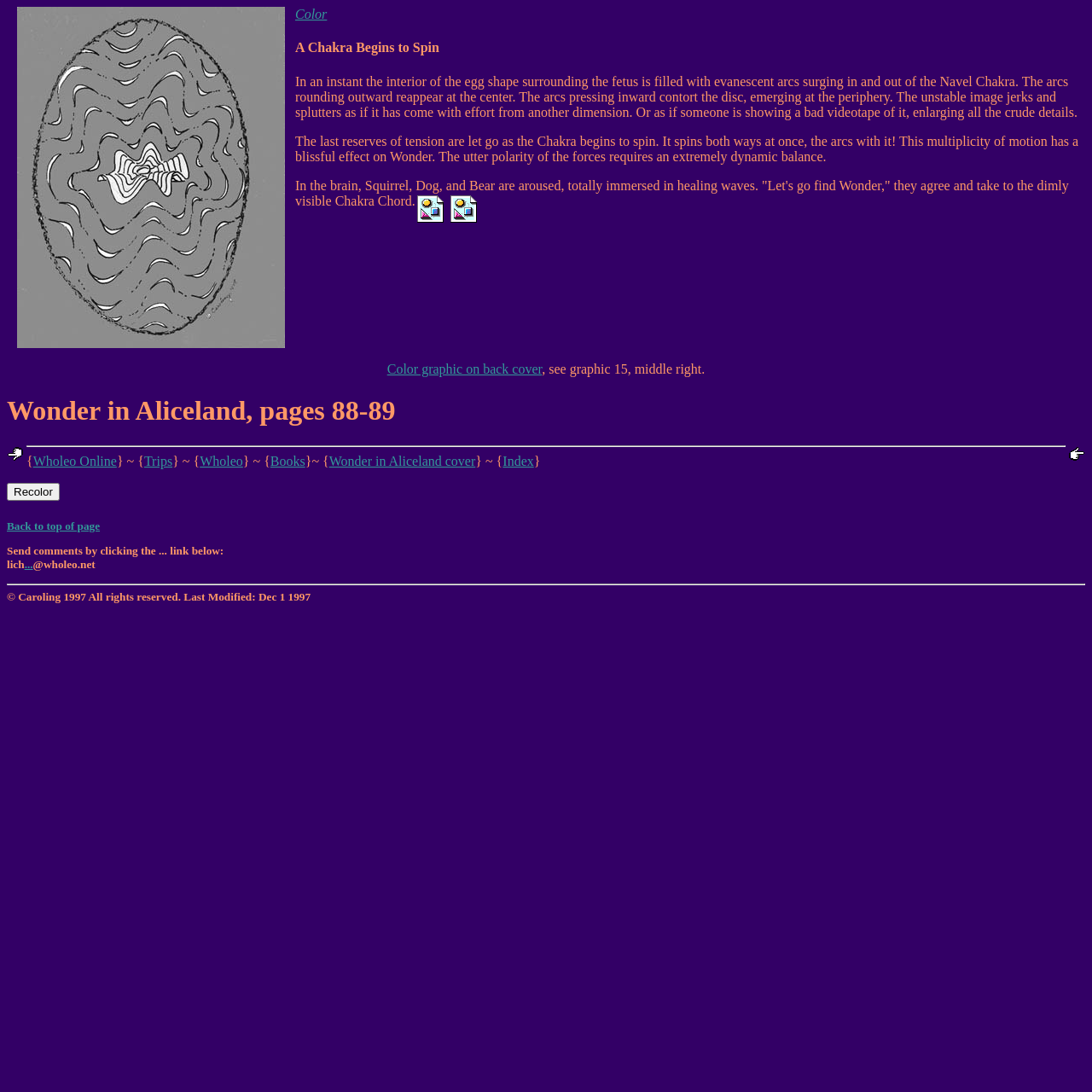Give a concise answer of one word or phrase to the question: 
What is the Chakra doing?

Spinning both ways